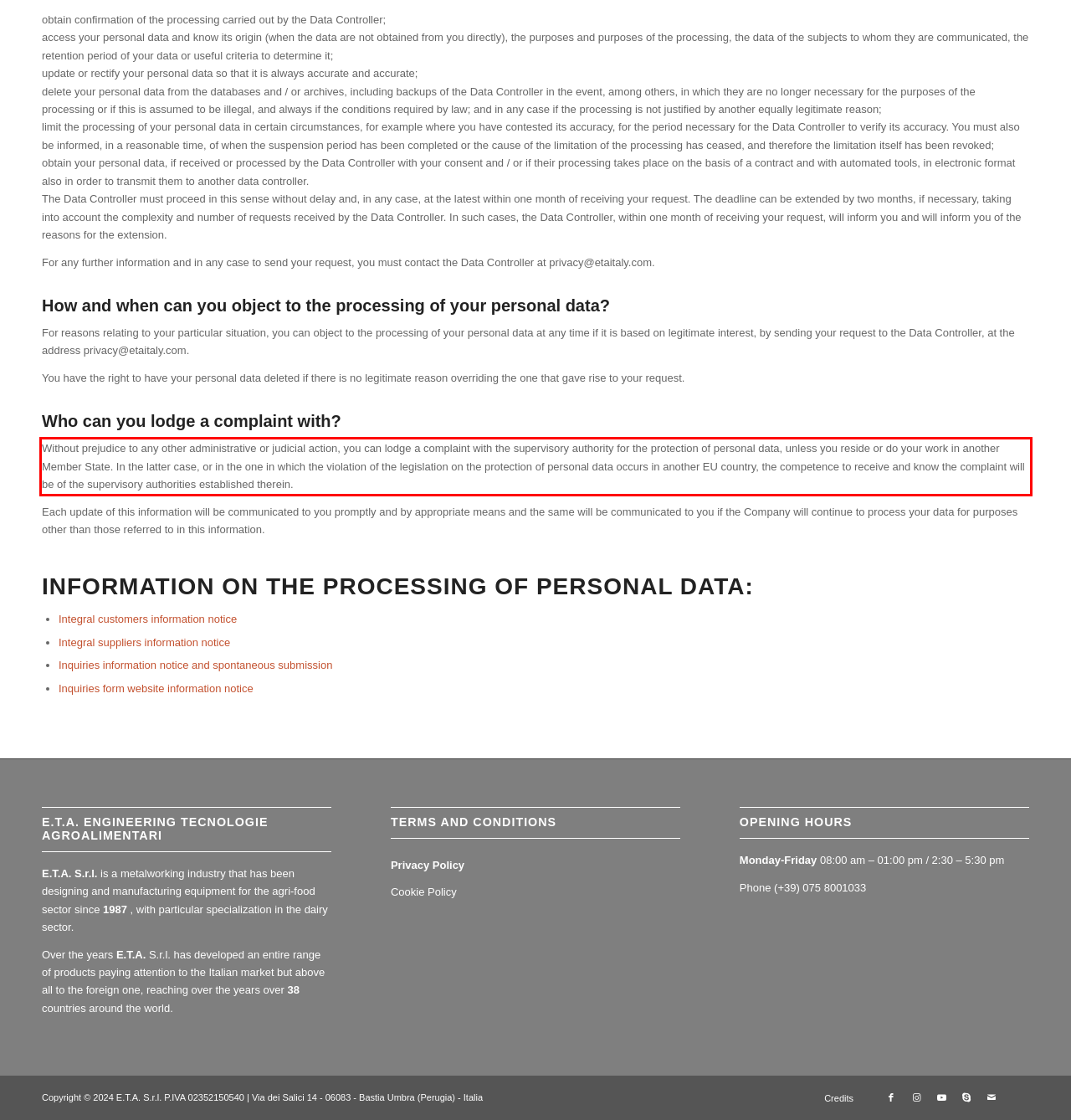You are looking at a screenshot of a webpage with a red rectangle bounding box. Use OCR to identify and extract the text content found inside this red bounding box.

Without prejudice to any other administrative or judicial action, you can lodge a complaint with the supervisory authority for the protection of personal data, unless you reside or do your work in another Member State. In the latter case, or in the one in which the violation of the legislation on the protection of personal data occurs in another EU country, the competence to receive and know the complaint will be of the supervisory authorities established therein.